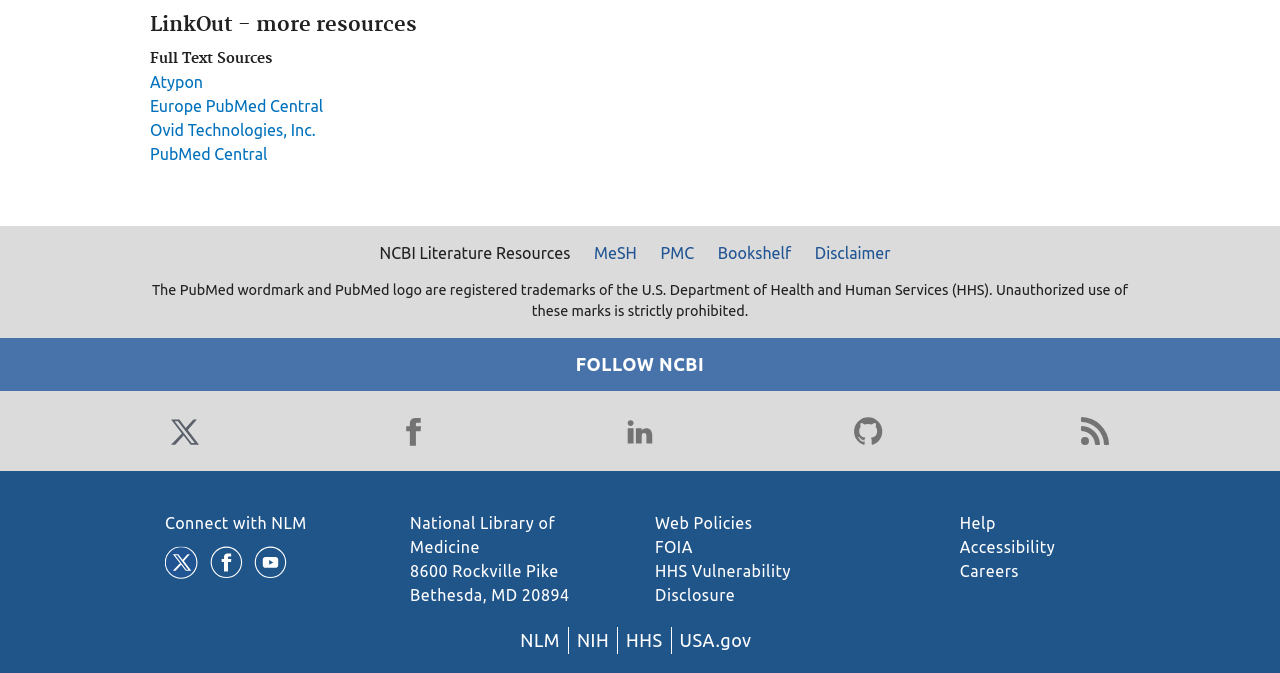Identify the bounding box coordinates for the UI element described as: "Home".

None